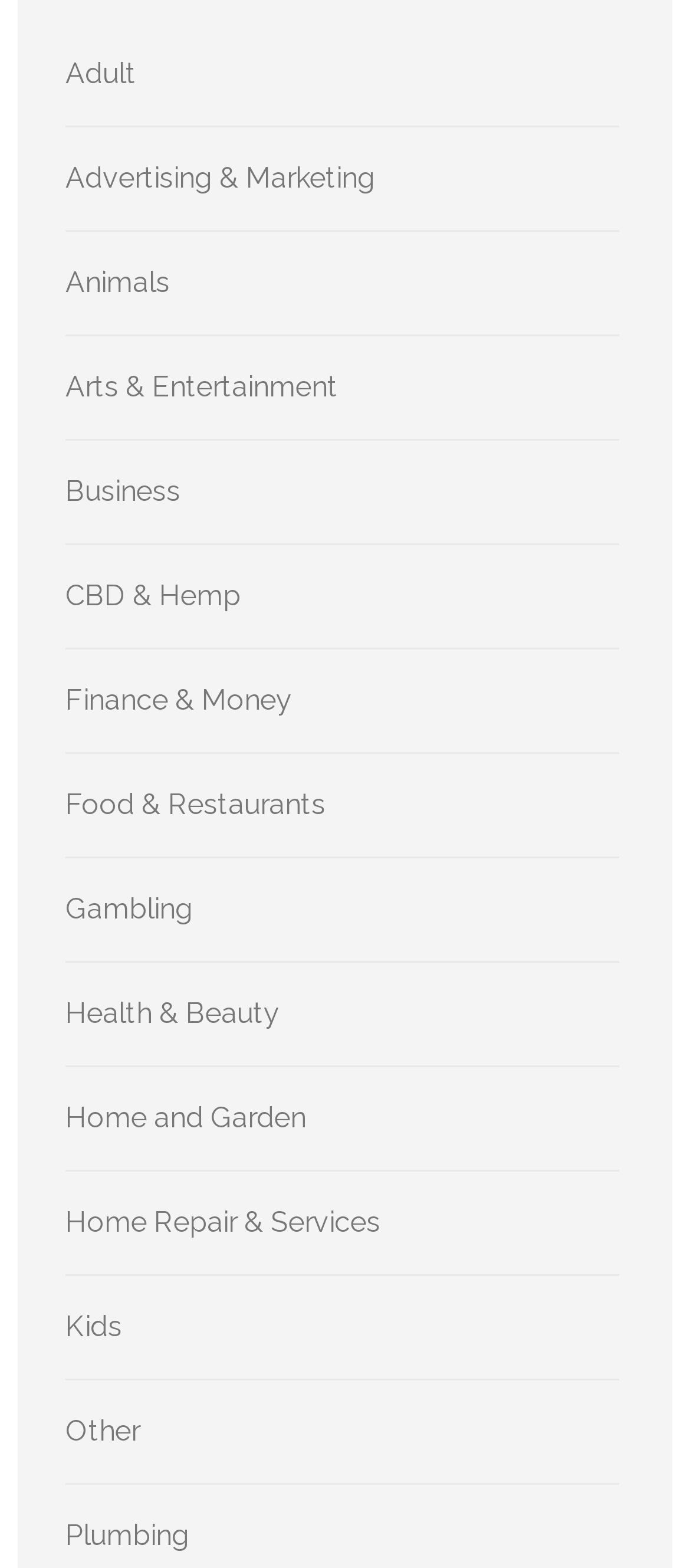Use a single word or phrase to answer the question: How many categories are listed?

17